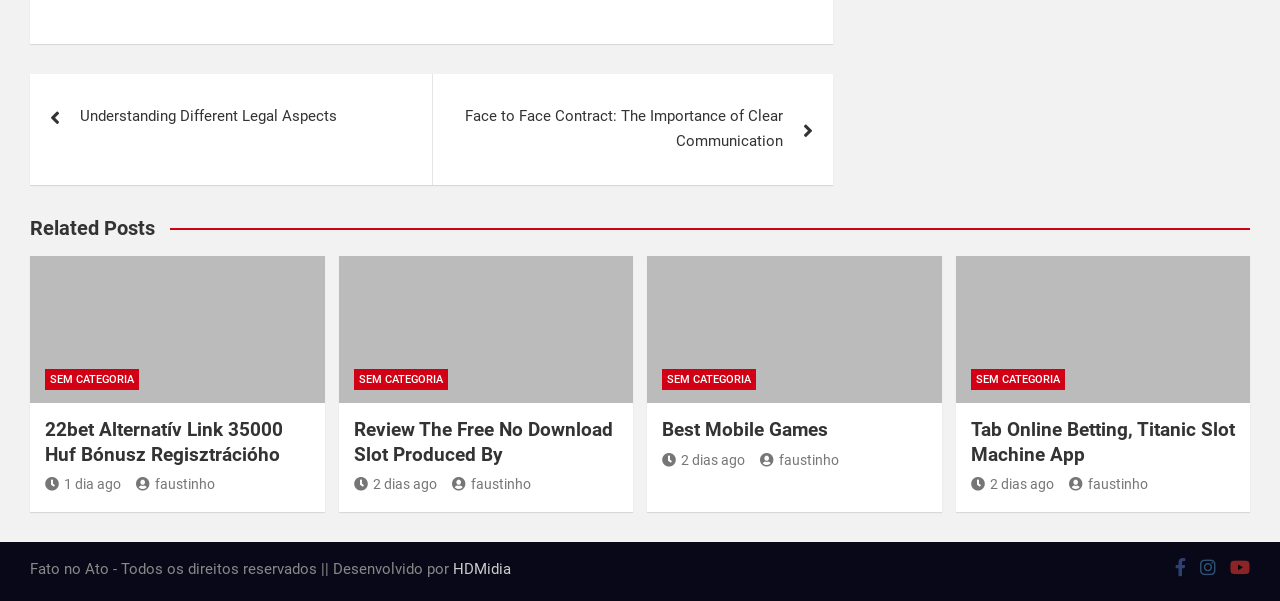Determine the bounding box coordinates of the region I should click to achieve the following instruction: "Click on the 'Posts' navigation". Ensure the bounding box coordinates are four float numbers between 0 and 1, i.e., [left, top, right, bottom].

[0.023, 0.122, 0.651, 0.307]